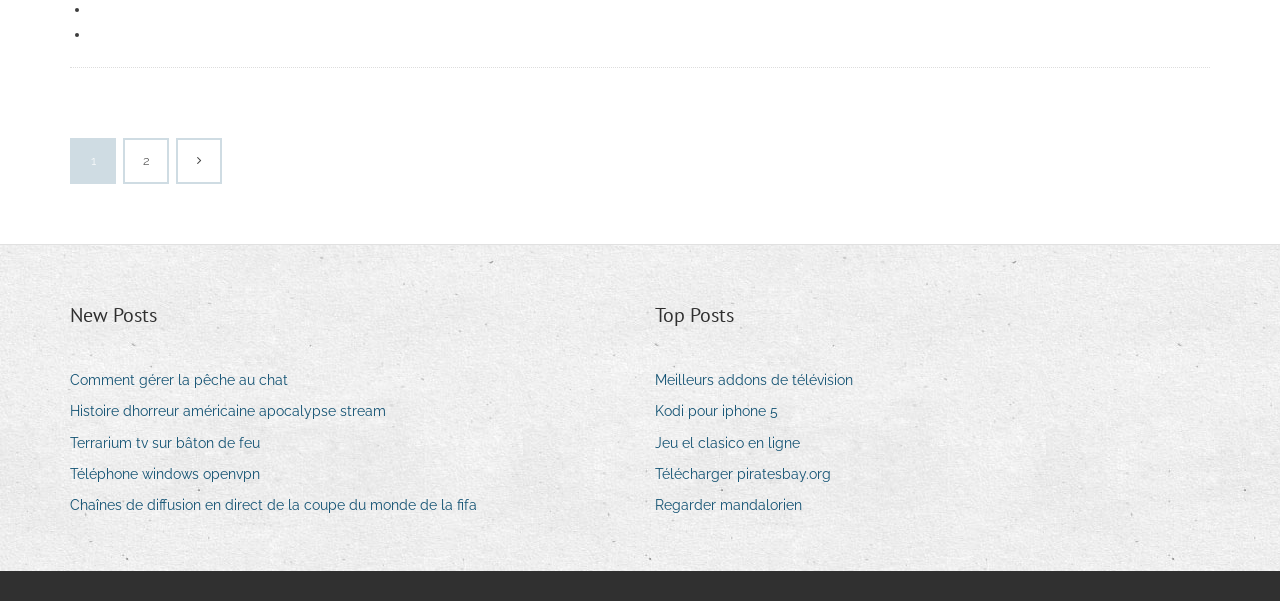Show me the bounding box coordinates of the clickable region to achieve the task as per the instruction: "View new posts".

[0.055, 0.5, 0.123, 0.549]